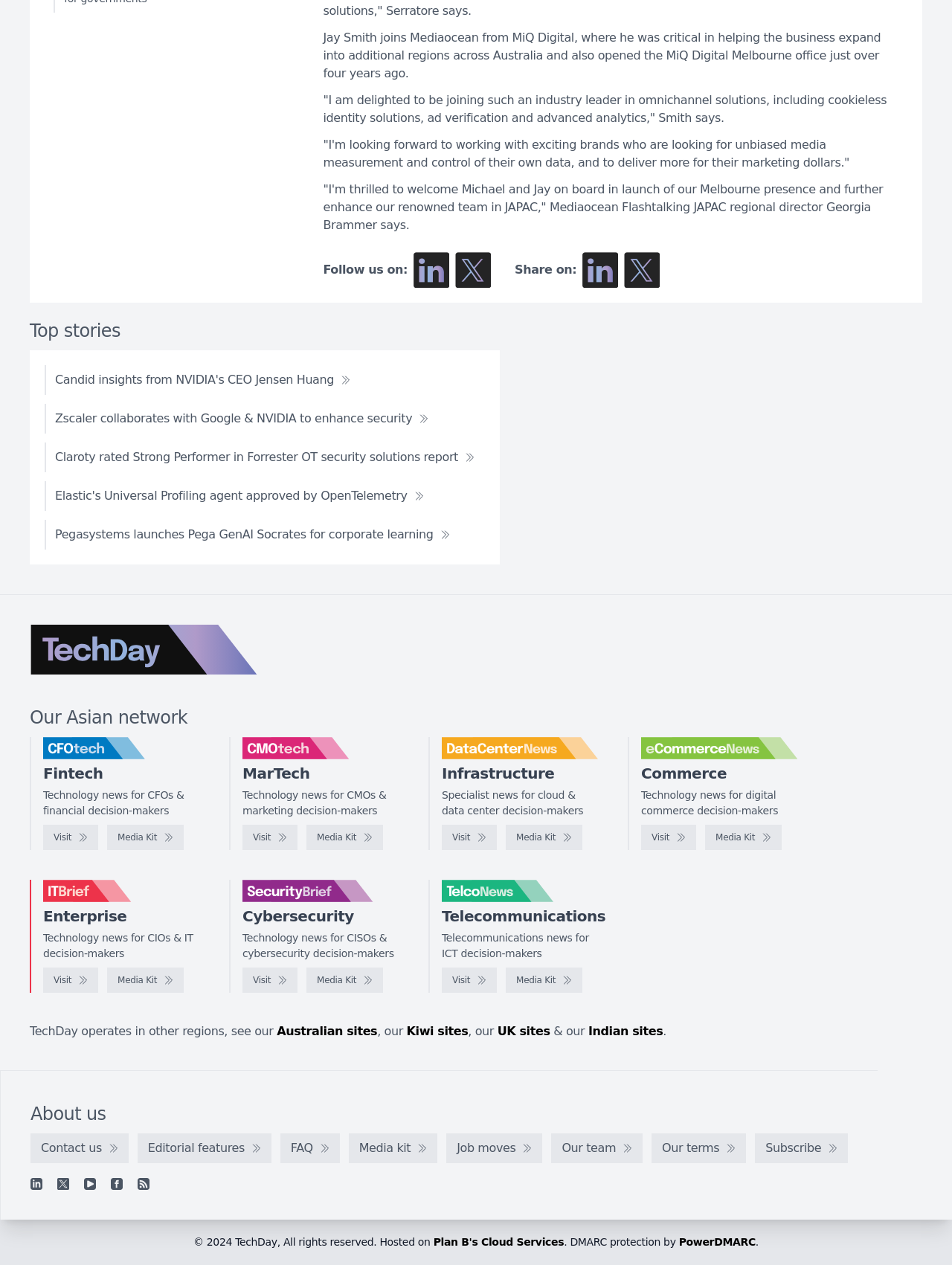Determine the bounding box for the described HTML element: "Media Kit". Ensure the coordinates are four float numbers between 0 and 1 in the format [left, top, right, bottom].

[0.531, 0.765, 0.612, 0.785]